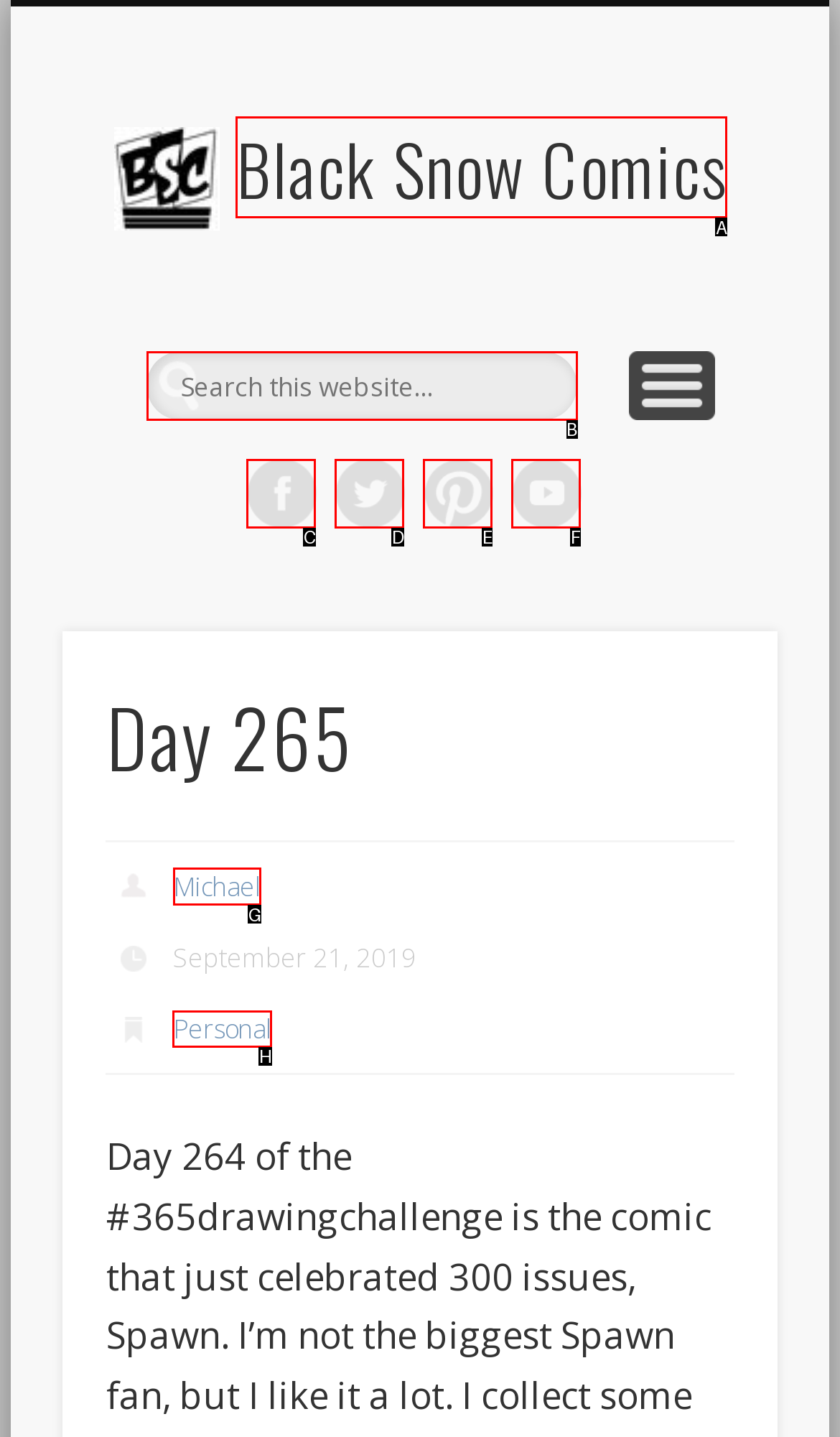From the options shown in the screenshot, tell me which lettered element I need to click to complete the task: Go to Michael's page.

G